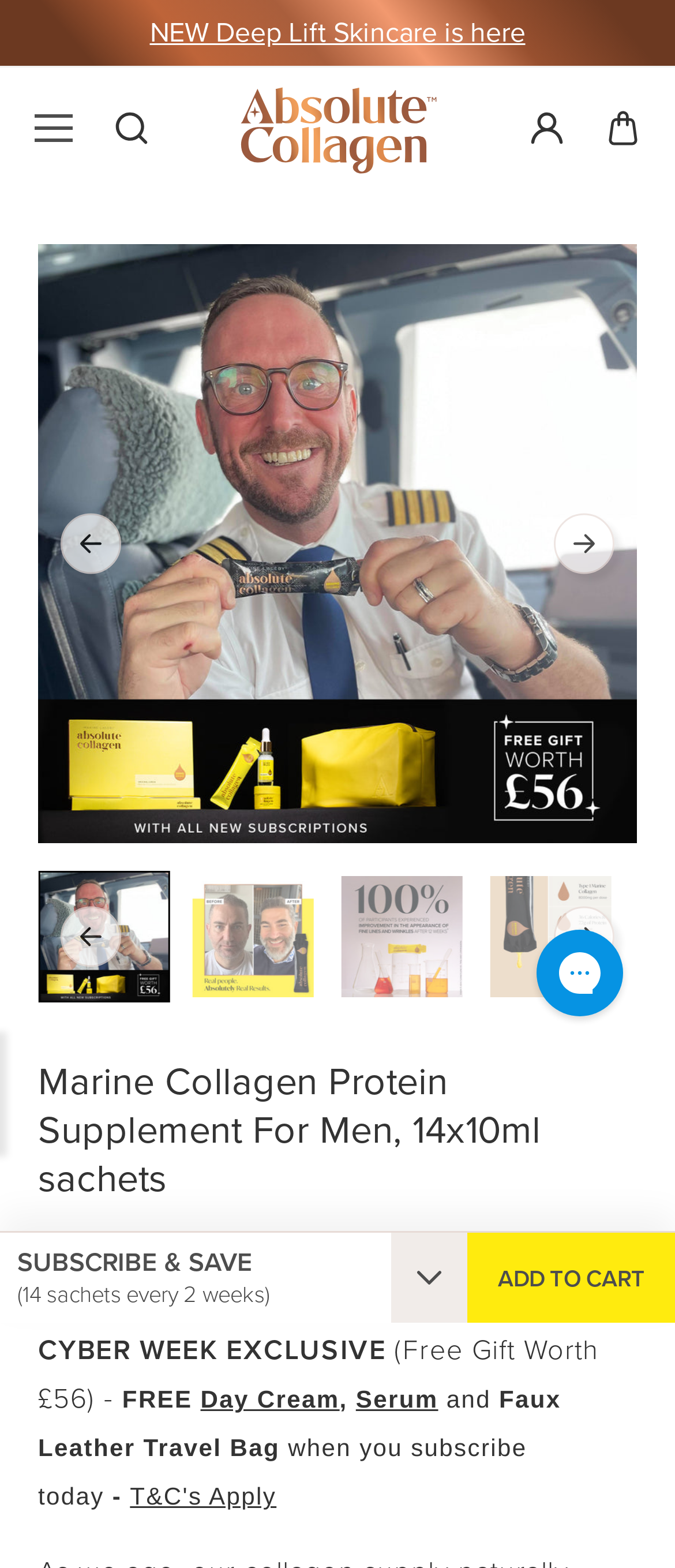Please find the bounding box coordinates of the section that needs to be clicked to achieve this instruction: "View account".

[0.785, 0.071, 0.836, 0.093]